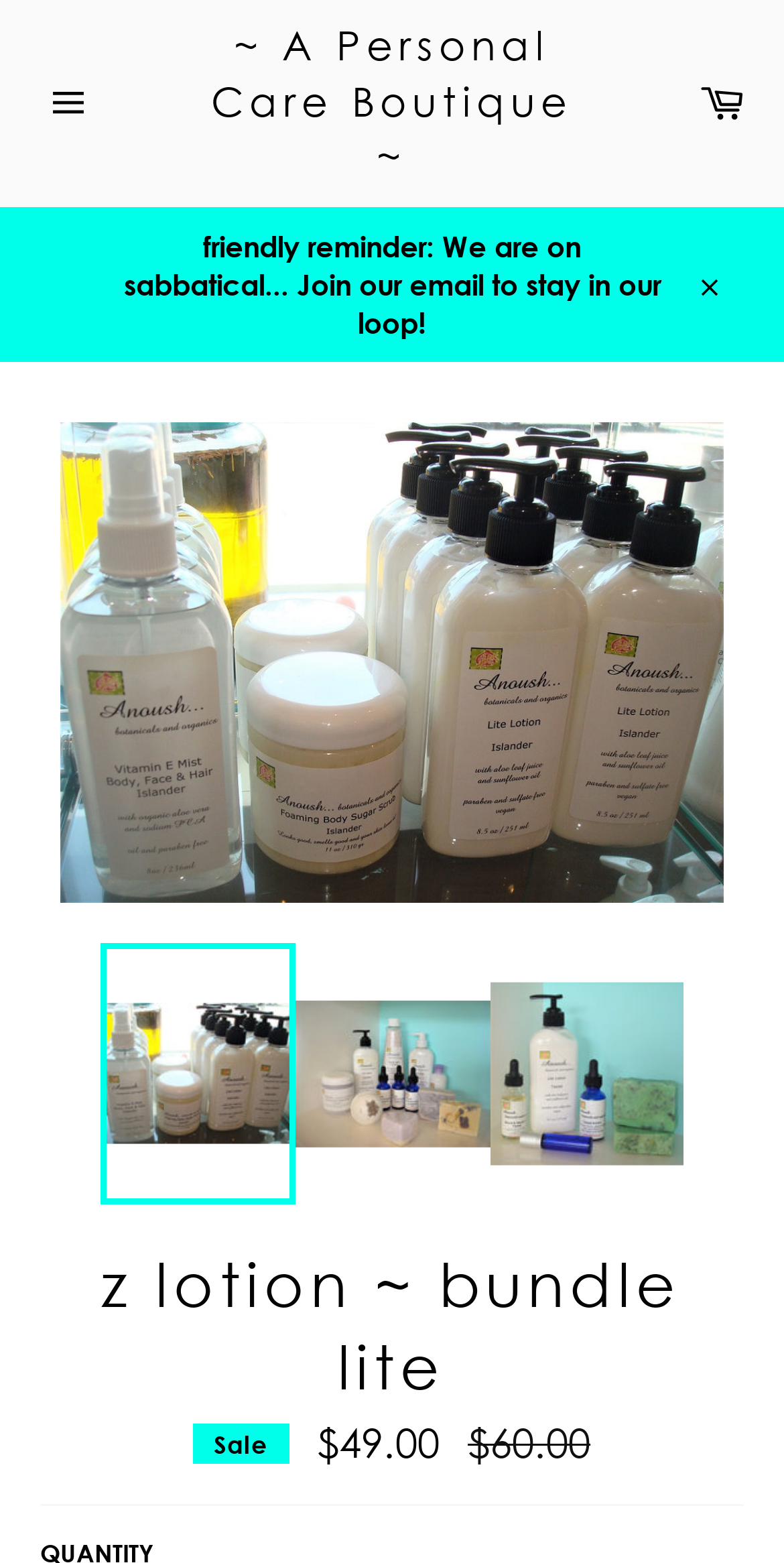Can you provide the bounding box coordinates for the element that should be clicked to implement the instruction: "Click the site navigation button"?

[0.026, 0.039, 0.141, 0.093]